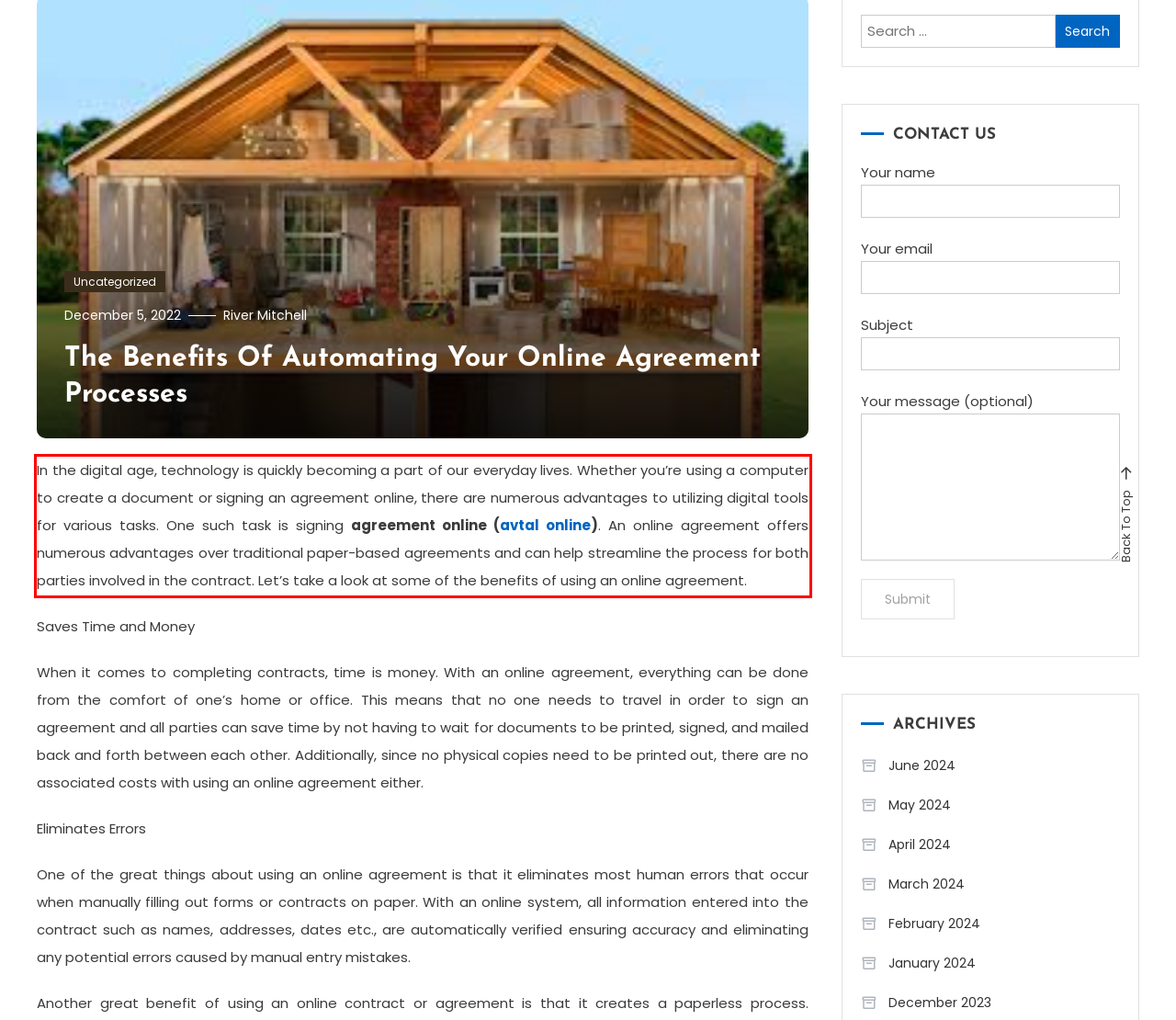Using the provided webpage screenshot, identify and read the text within the red rectangle bounding box.

In the digital age, technology is quickly becoming a part of our everyday lives. Whether you’re using a computer to create a document or signing an agreement online, there are numerous advantages to utilizing digital tools for various tasks. One such task is signing agreement online (avtal online). An online agreement offers numerous advantages over traditional paper-based agreements and can help streamline the process for both parties involved in the contract. Let’s take a look at some of the benefits of using an online agreement.